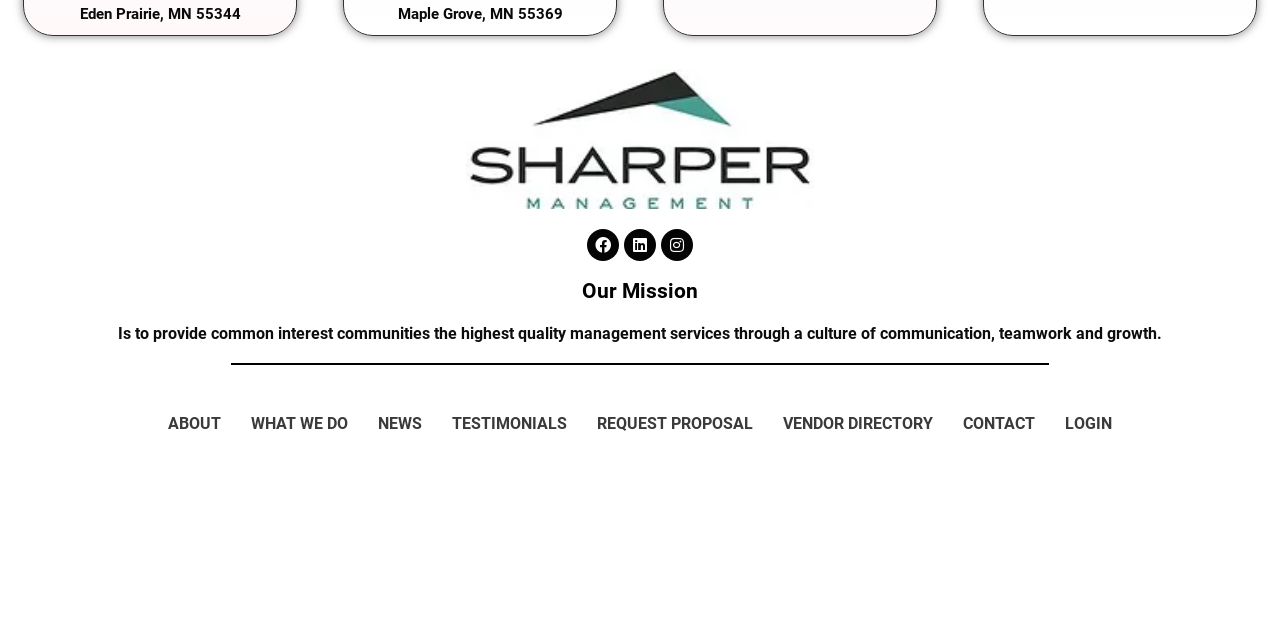Locate the bounding box of the UI element based on this description: "Linkedin". Provide four float numbers between 0 and 1 as [left, top, right, bottom].

[0.488, 0.358, 0.512, 0.408]